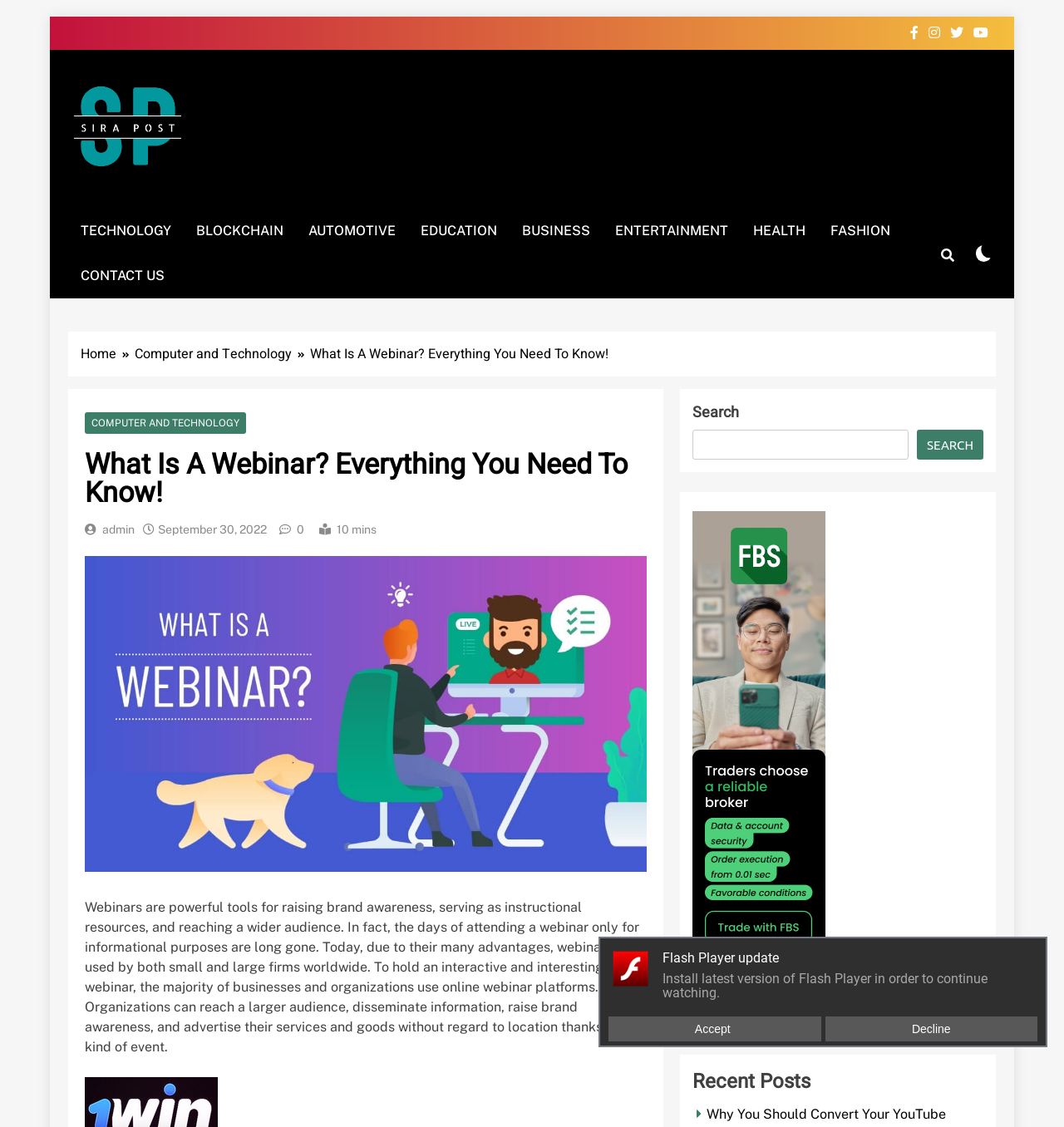Select the bounding box coordinates of the element I need to click to carry out the following instruction: "Search for something".

[0.651, 0.381, 0.854, 0.408]